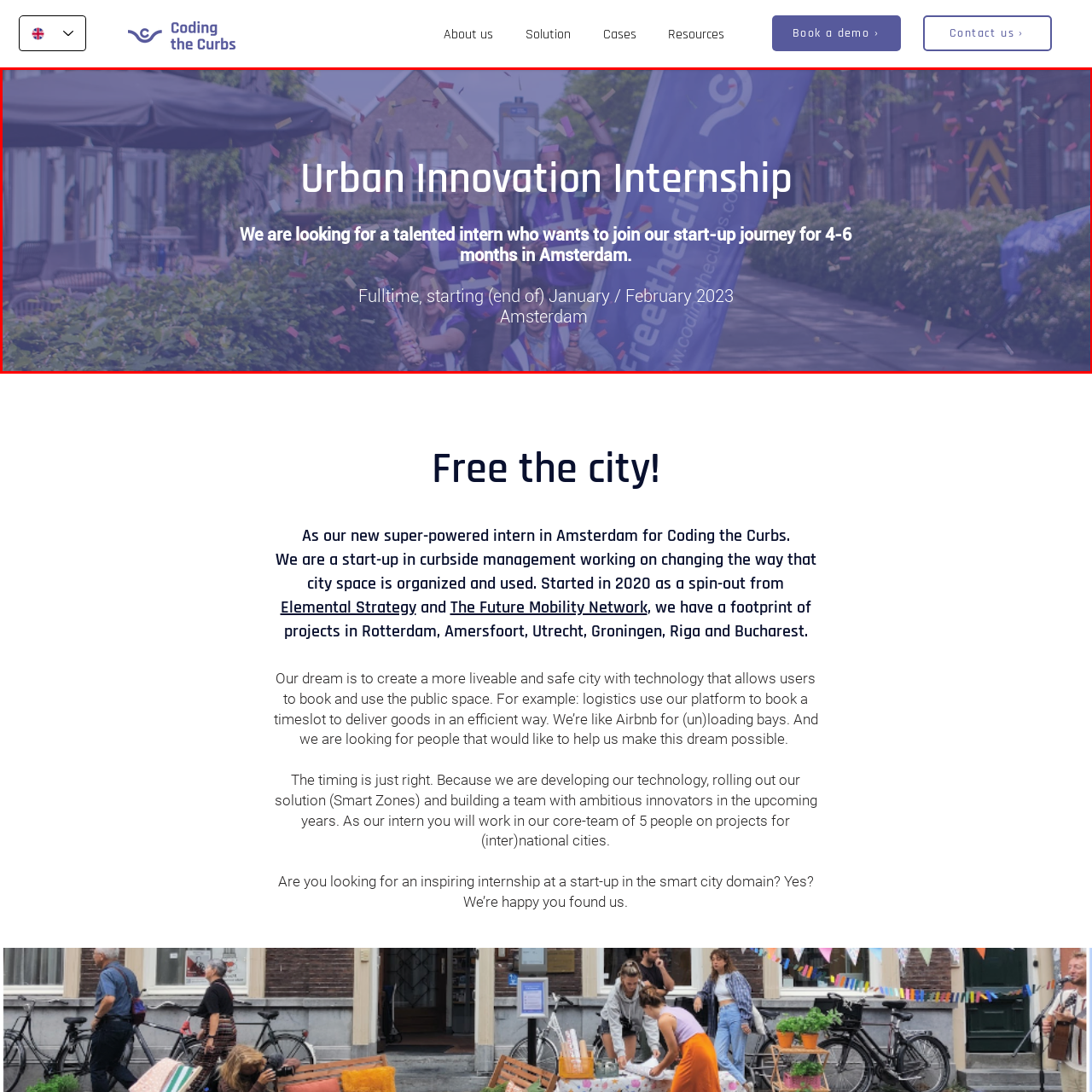Inspect the image contained by the red bounding box and answer the question with a single word or phrase:
Where is the internship located?

Amsterdam